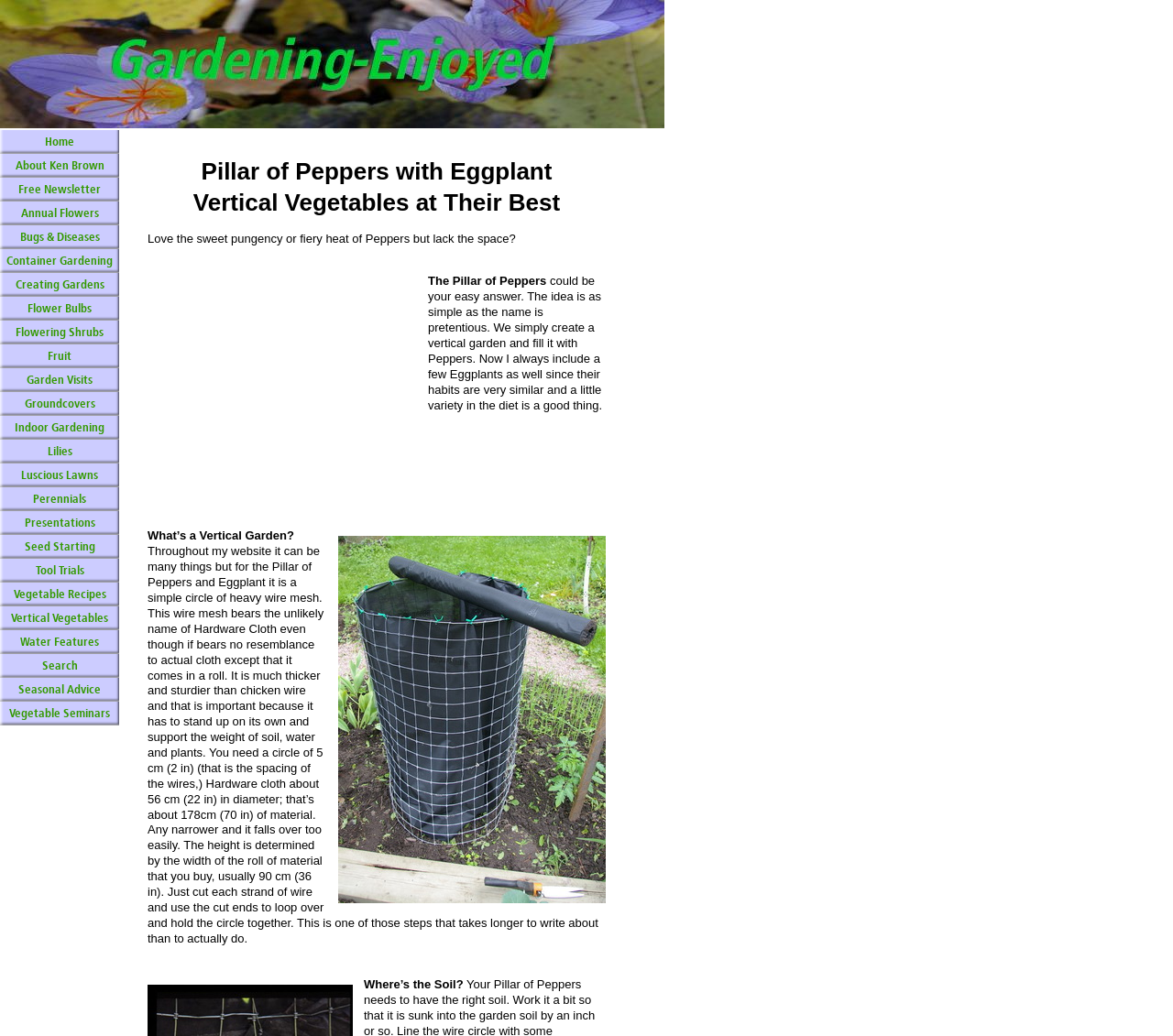Can you determine the bounding box coordinates of the area that needs to be clicked to fulfill the following instruction: "Read about 'Pillar of Peppers with Eggplant'"?

[0.126, 0.151, 0.516, 0.211]